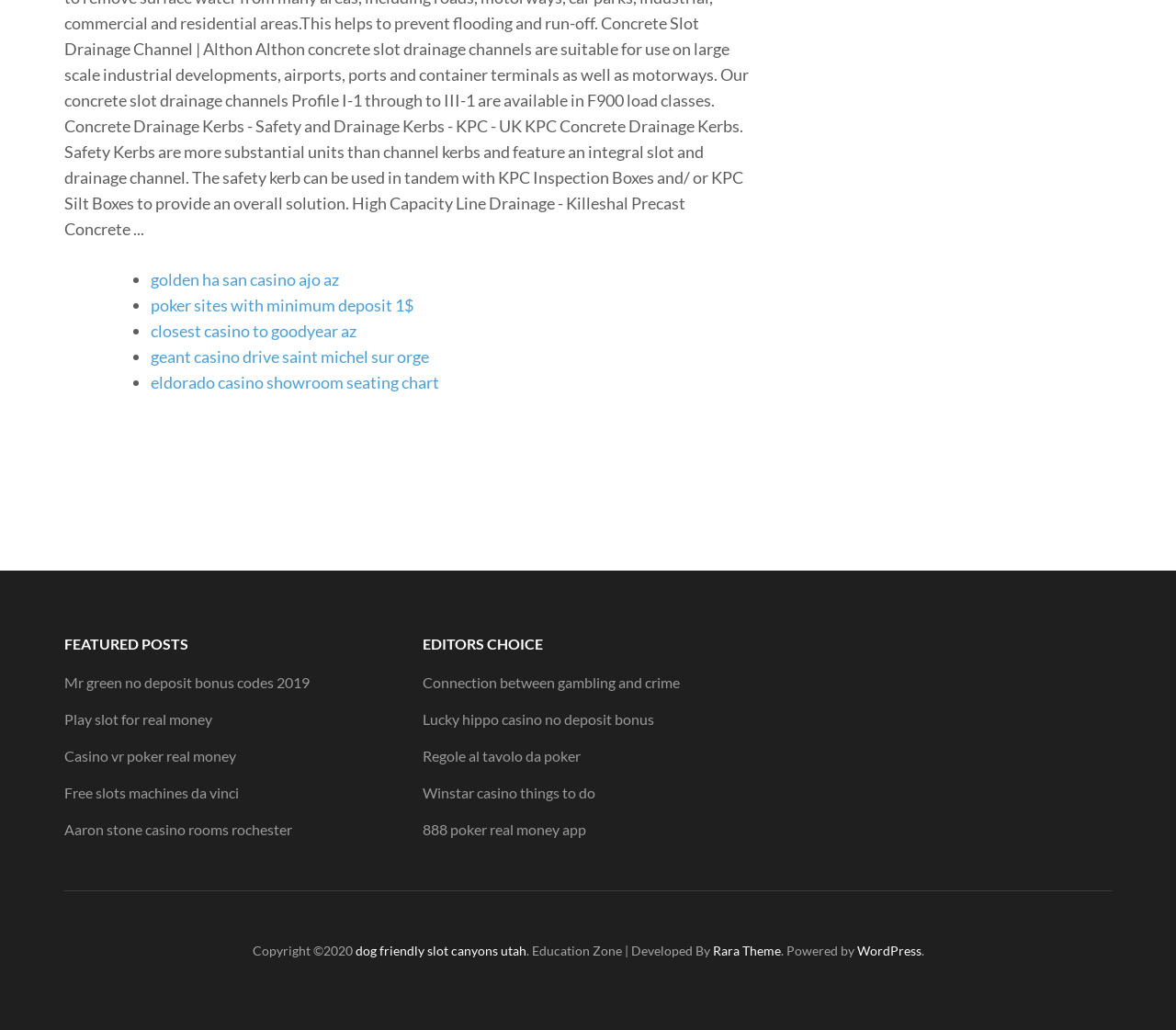Extract the bounding box coordinates for the UI element described as: "dog friendly slot canyons utah".

[0.302, 0.915, 0.447, 0.93]